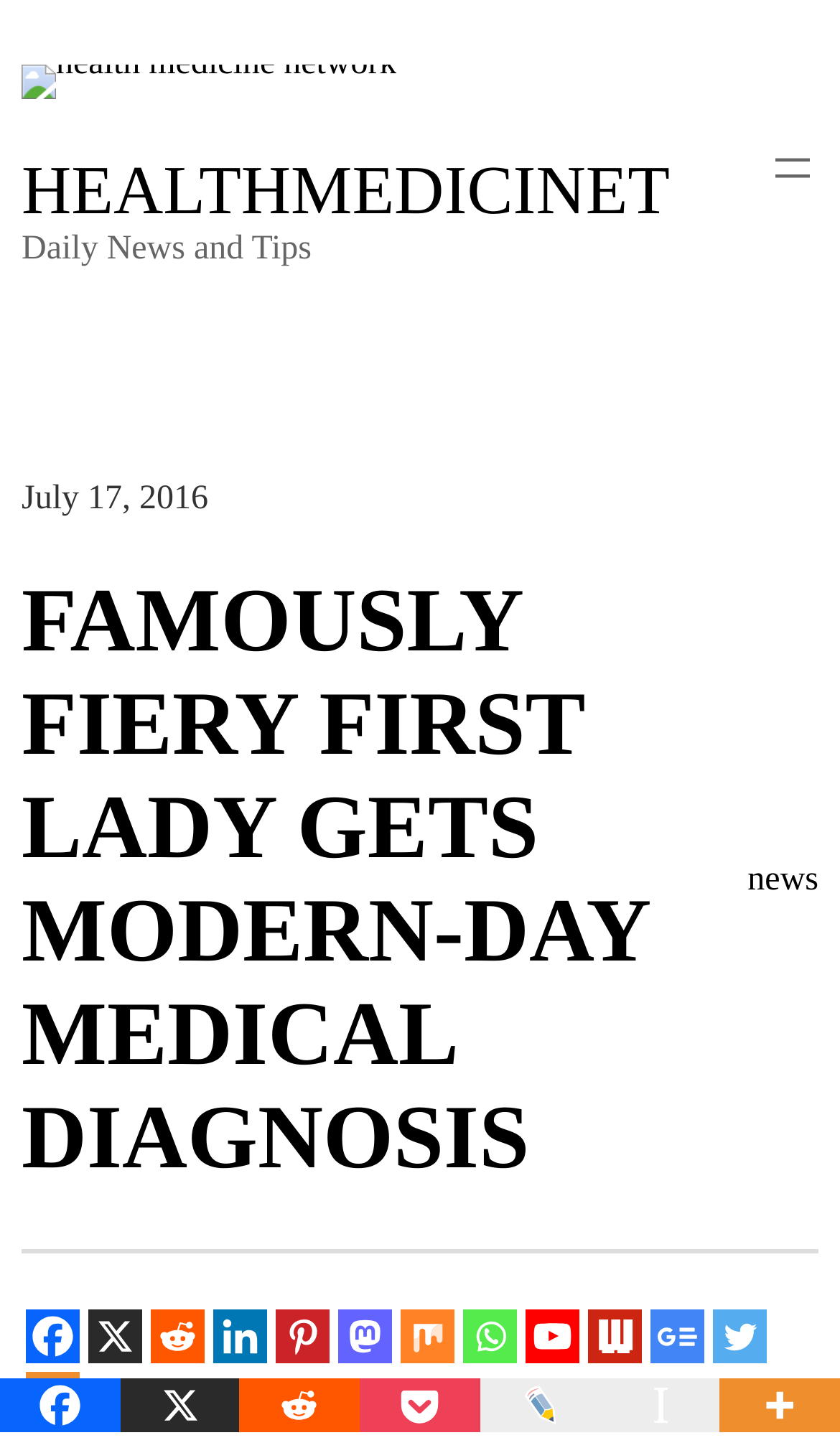How many social media links are there at the bottom of the webpage?
Provide a thorough and detailed answer to the question.

At the bottom of the webpage, there are several social media links, including Facebook, X, Reddit, Linkedin, Pinterest, Mastodon, Mix, Whatsapp, Youtube, Webnews, Google News, and Twitter, totaling 13 links.